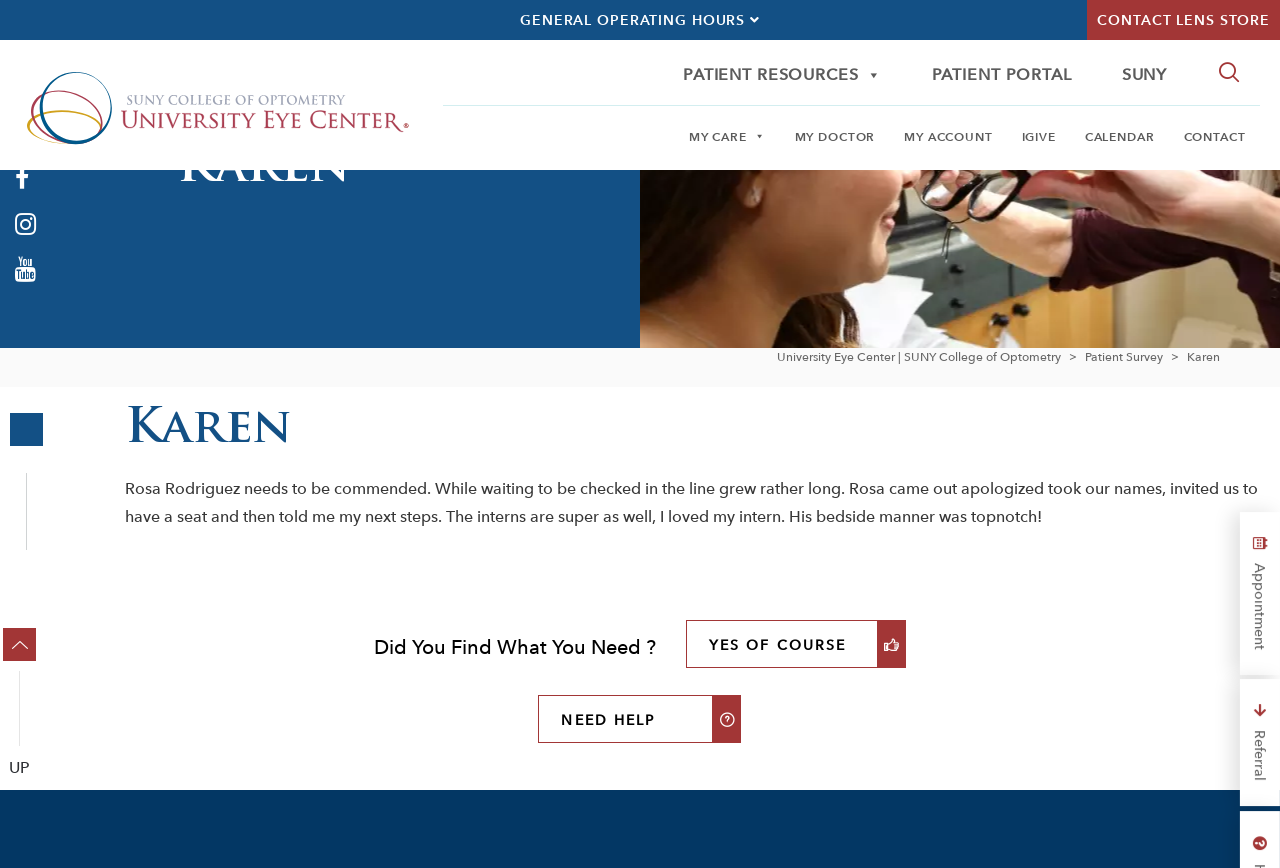Please locate the bounding box coordinates of the element's region that needs to be clicked to follow the instruction: "Log in". The bounding box coordinates should be provided as four float numbers between 0 and 1, i.e., [left, top, right, bottom].

None